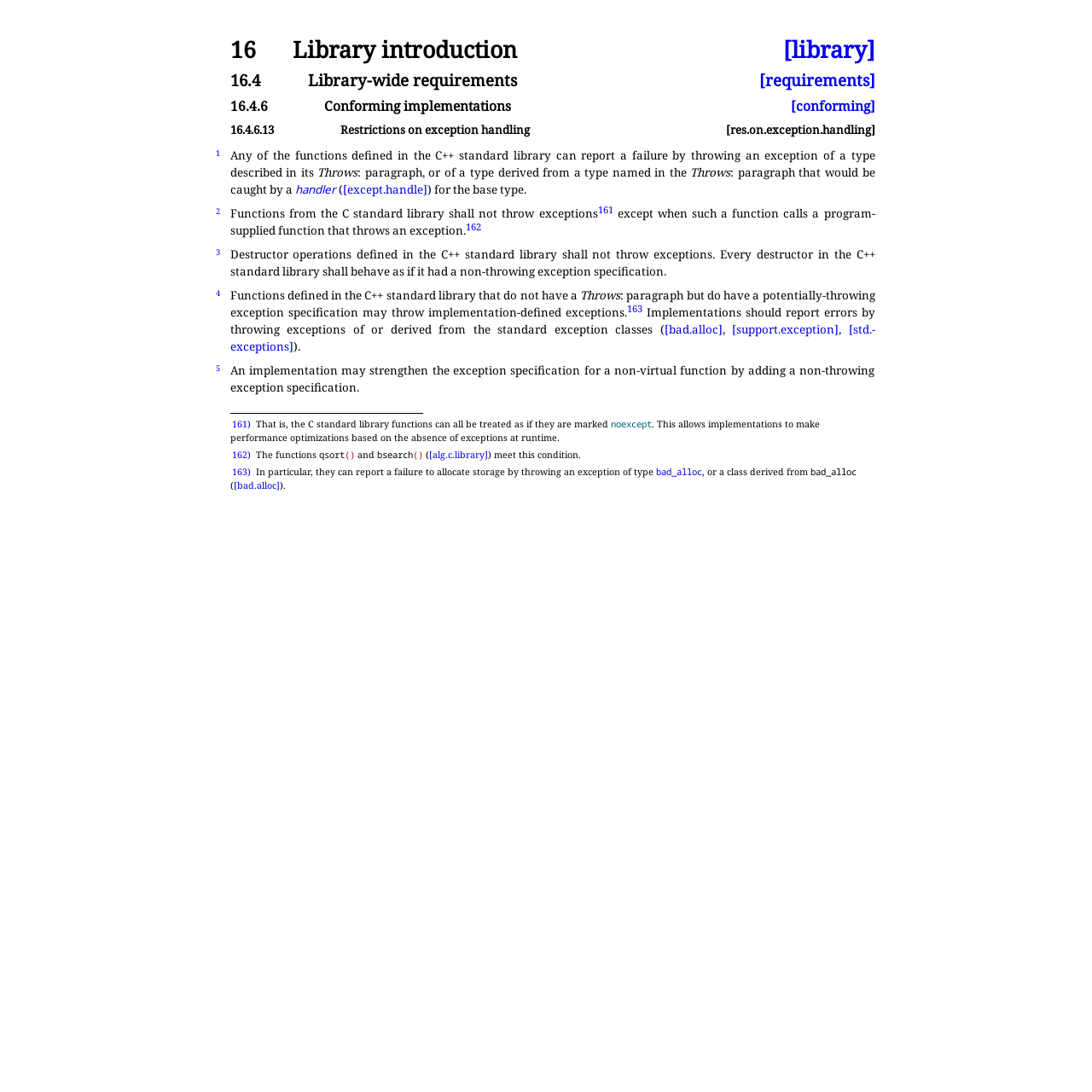Highlight the bounding box coordinates of the element you need to click to perform the following instruction: "Click on 'handler'."

[0.27, 0.166, 0.308, 0.18]